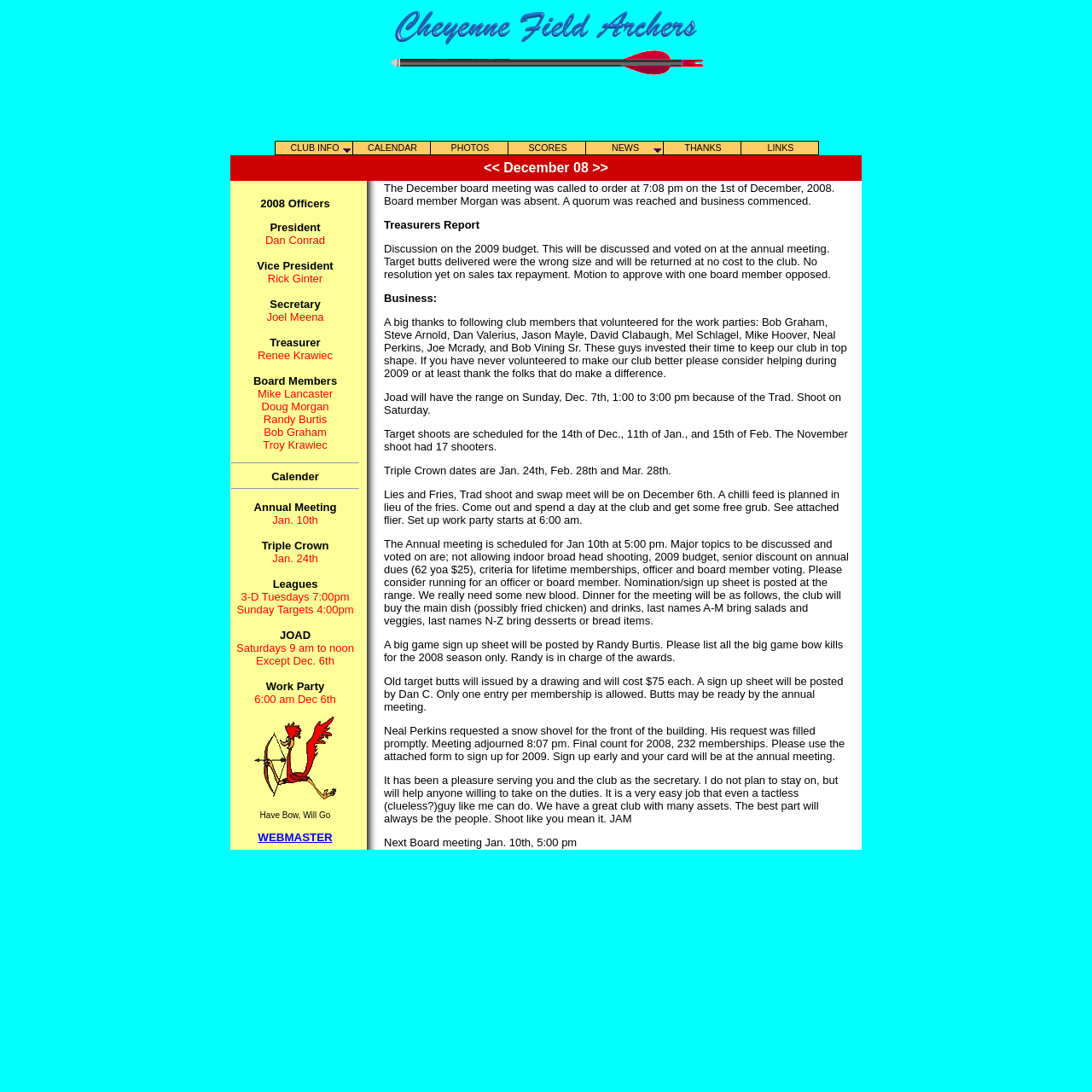What is the name of the club's secretary?
Could you answer the question with a detailed and thorough explanation?

I found the answer by looking at the table with the officers' names and positions. The secretary's name is listed as Joel Meena.